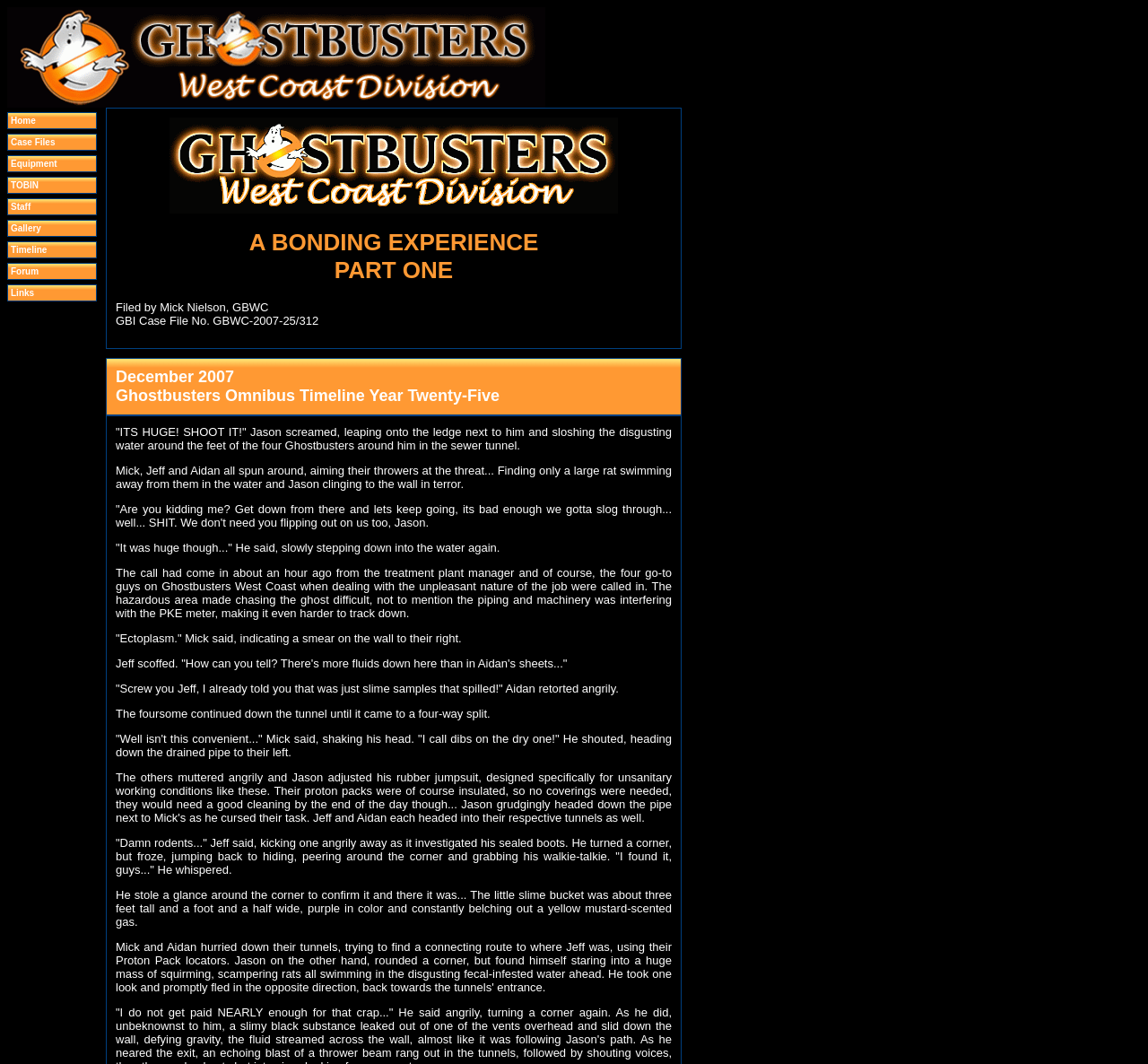Determine the bounding box coordinates of the clickable element to complete this instruction: "Click on the 'Take action' link". Provide the coordinates in the format of four float numbers between 0 and 1, [left, top, right, bottom].

None